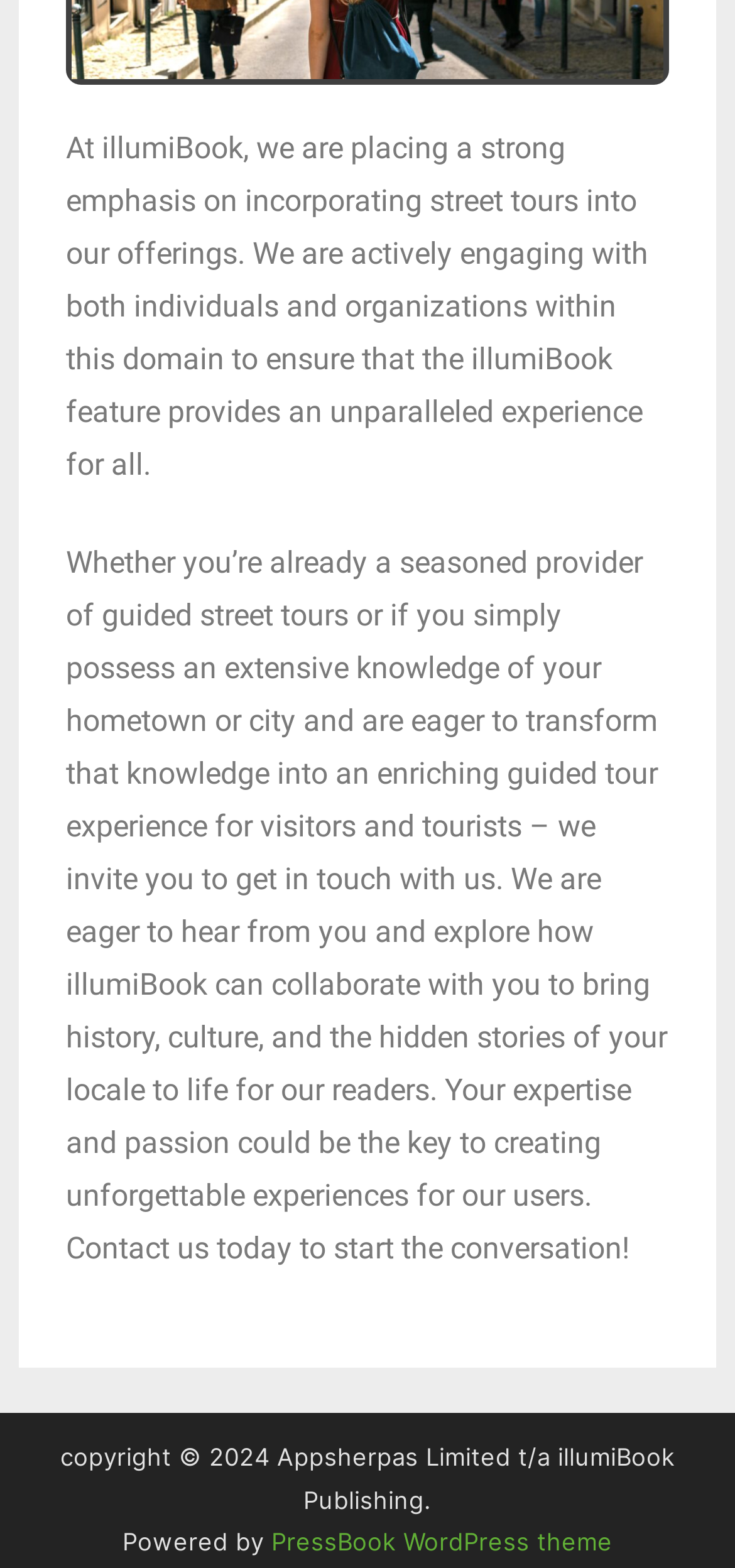Provide the bounding box coordinates in the format (top-left x, top-left y, bottom-right x, bottom-right y). All values are floating point numbers between 0 and 1. Determine the bounding box coordinate of the UI element described as: PressBook WordPress theme

[0.369, 0.974, 0.833, 0.992]